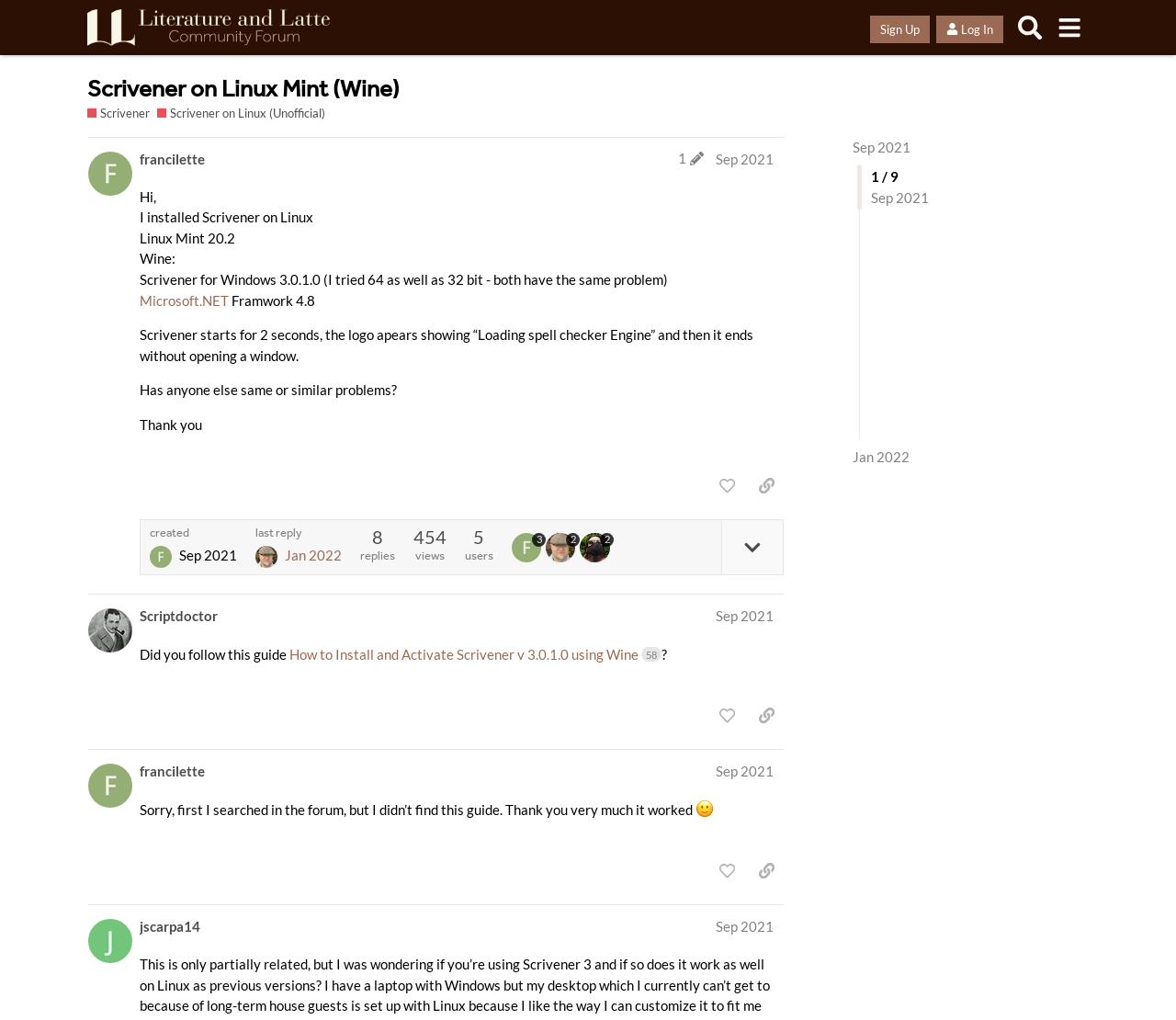Identify the bounding box coordinates of the part that should be clicked to carry out this instruction: "Sign Up".

[0.74, 0.015, 0.791, 0.042]